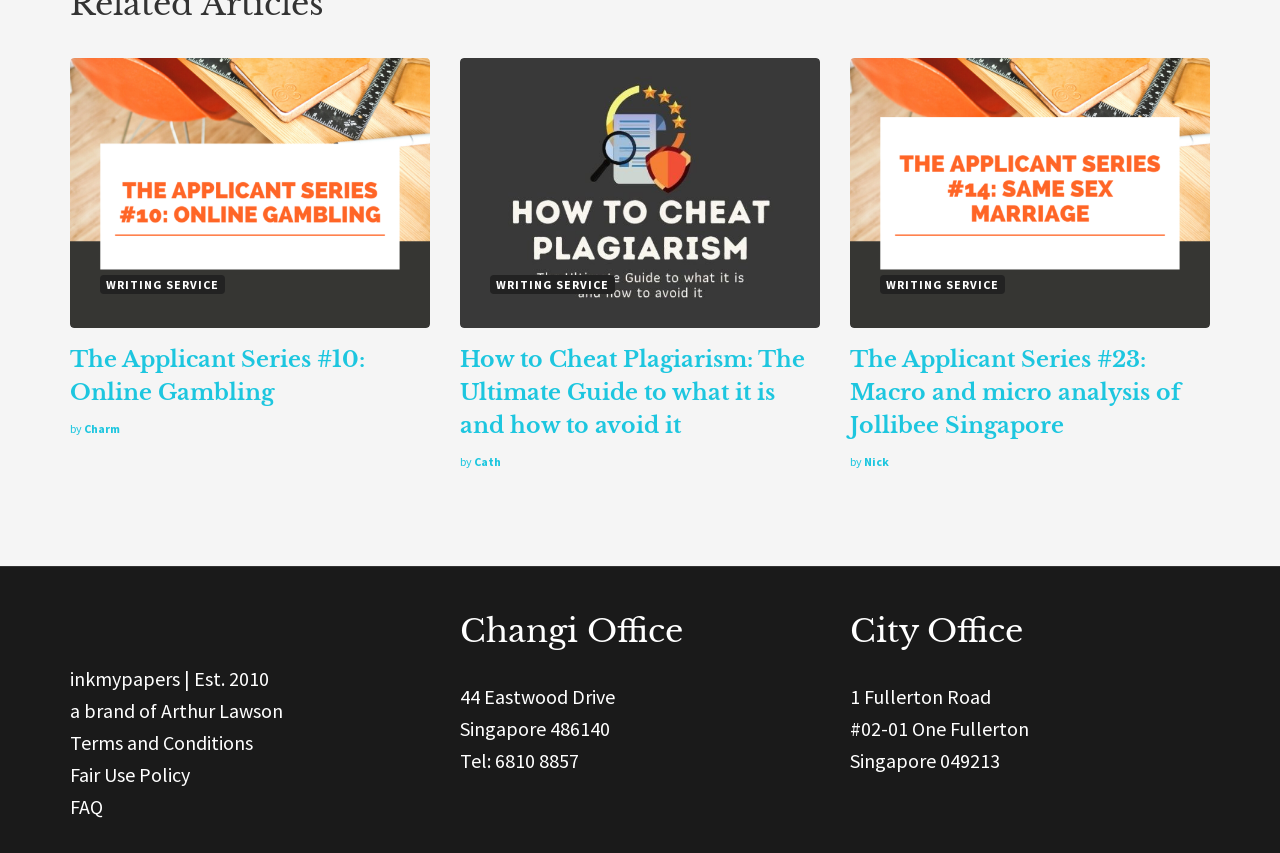Can you look at the image and give a comprehensive answer to the question:
What is the phone number of the Changi Office?

The phone number of the Changi Office is 6810 8857, as indicated by the text 'Tel: 6810 8857' below the address of the Changi Office.